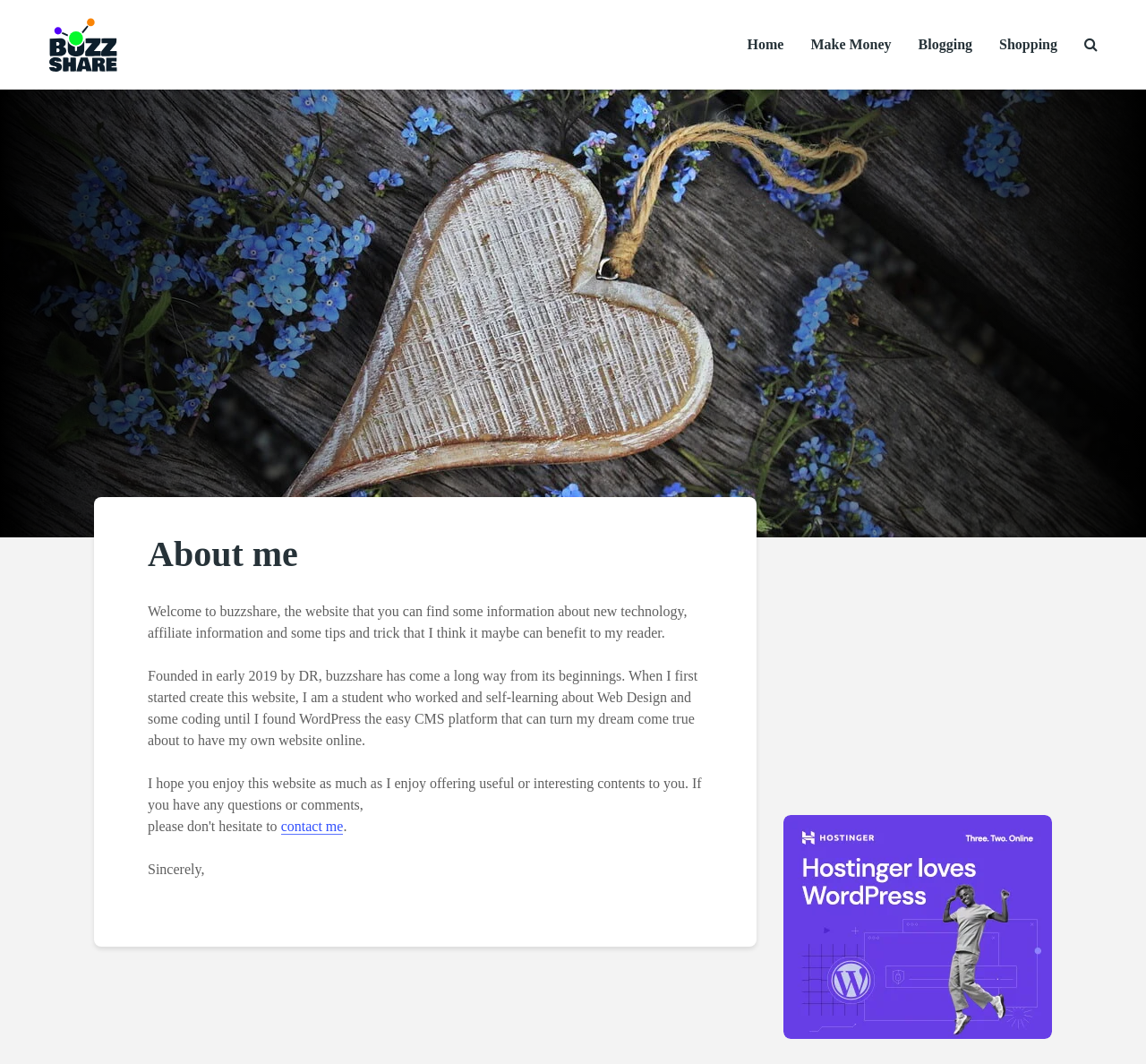Using the details in the image, give a detailed response to the question below:
What is the topic of the article?

The article is about the author of the website, as it starts with 'Welcome to buzzshare...' and then talks about the author's background and the creation of the website.